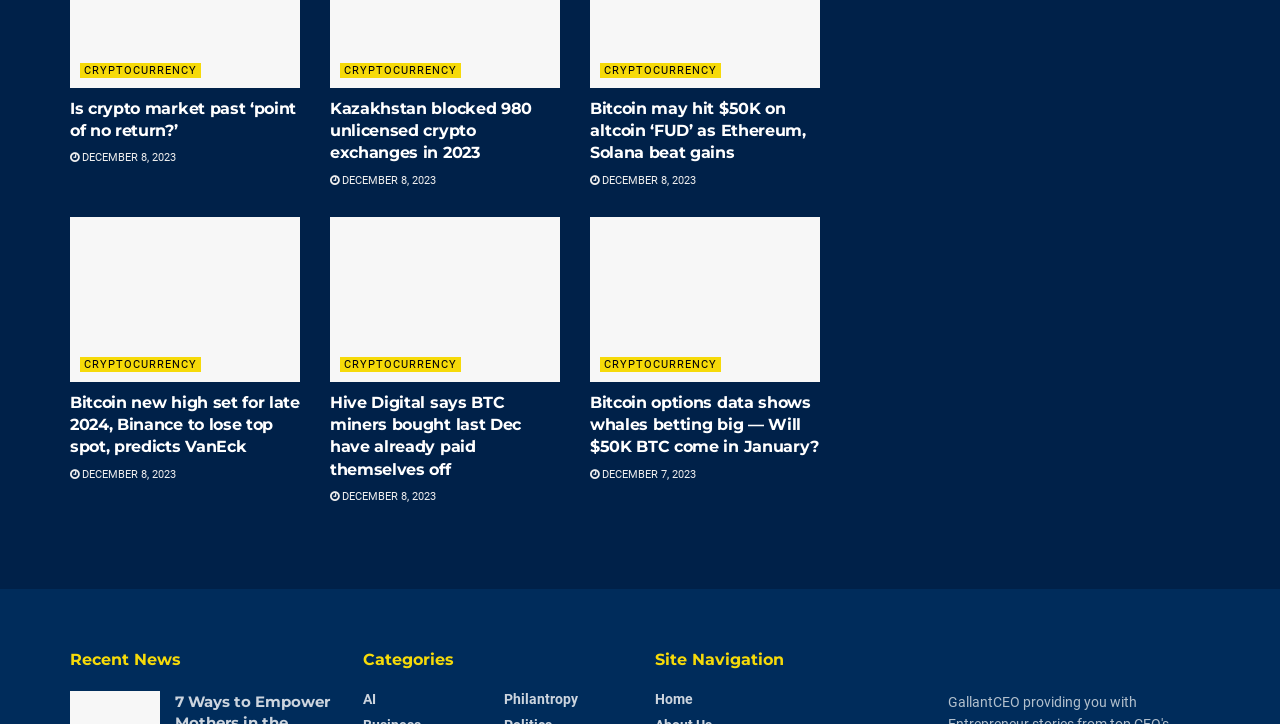Could you determine the bounding box coordinates of the clickable element to complete the instruction: "Navigate to Home page"? Provide the coordinates as four float numbers between 0 and 1, i.e., [left, top, right, bottom].

[0.512, 0.954, 0.541, 0.977]